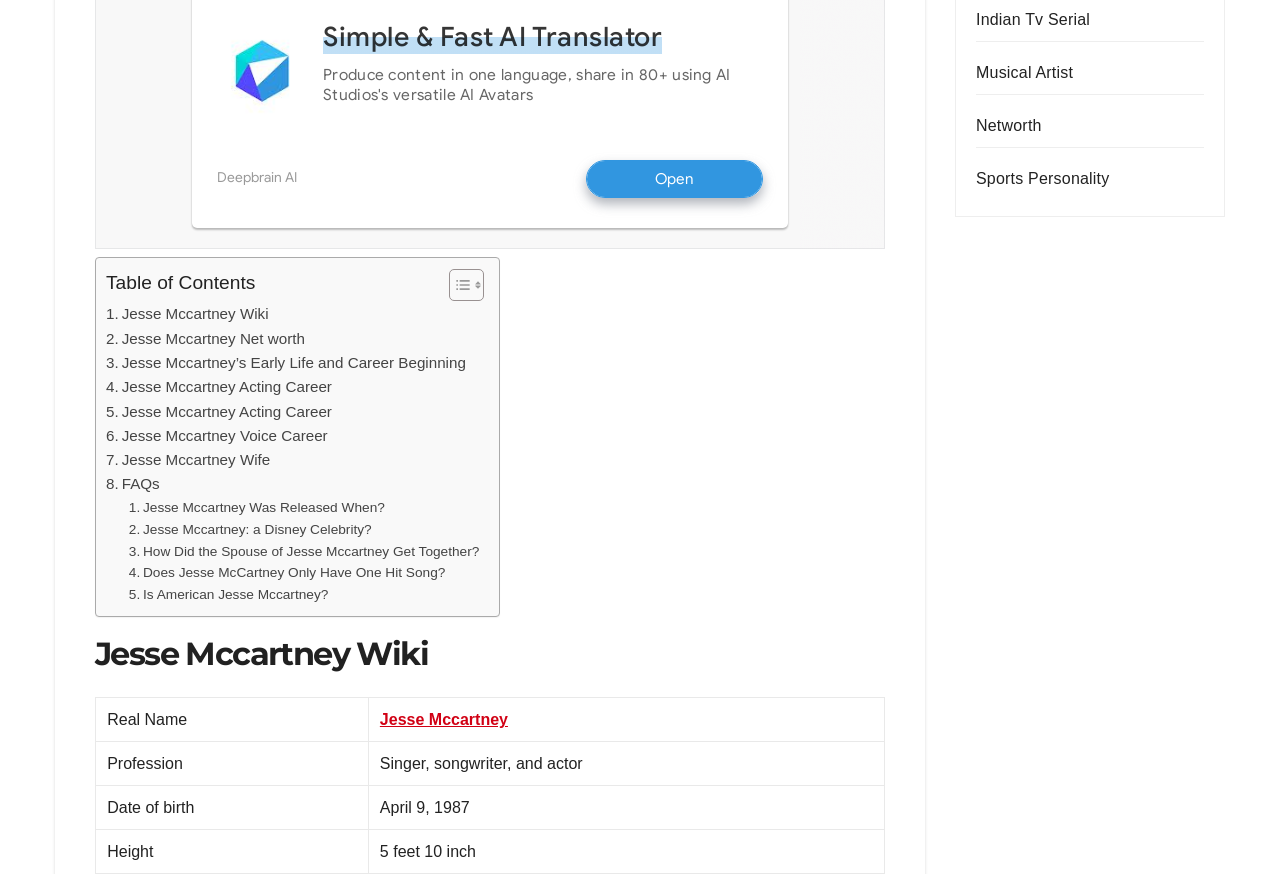Please answer the following question using a single word or phrase: What is Jesse McCartney's height?

5 feet 10 inch